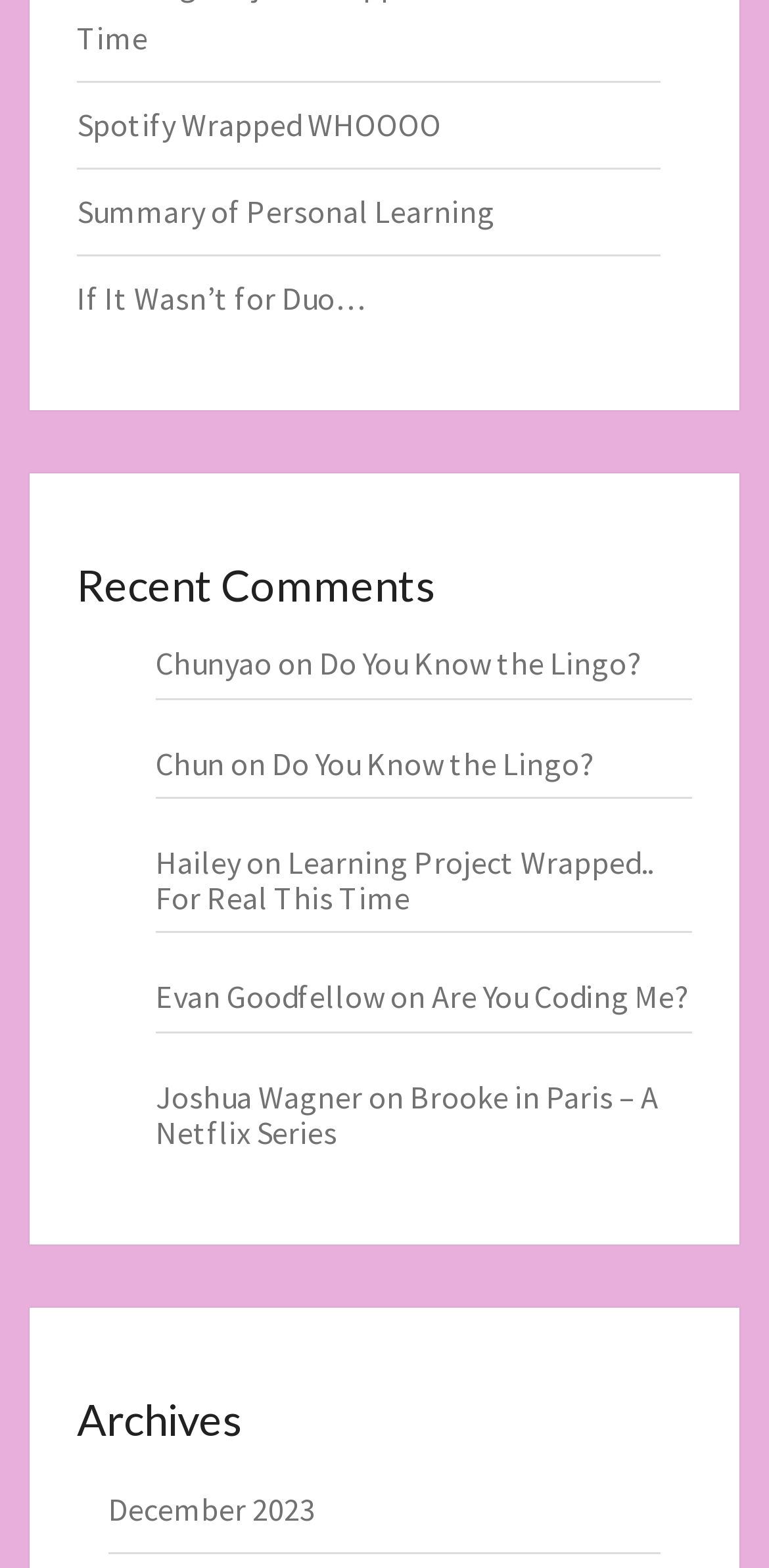From the element description Do You Know the Lingo?, predict the bounding box coordinates of the UI element. The coordinates must be specified in the format (top-left x, top-left y, bottom-right x, bottom-right y) and should be within the 0 to 1 range.

[0.415, 0.41, 0.833, 0.435]